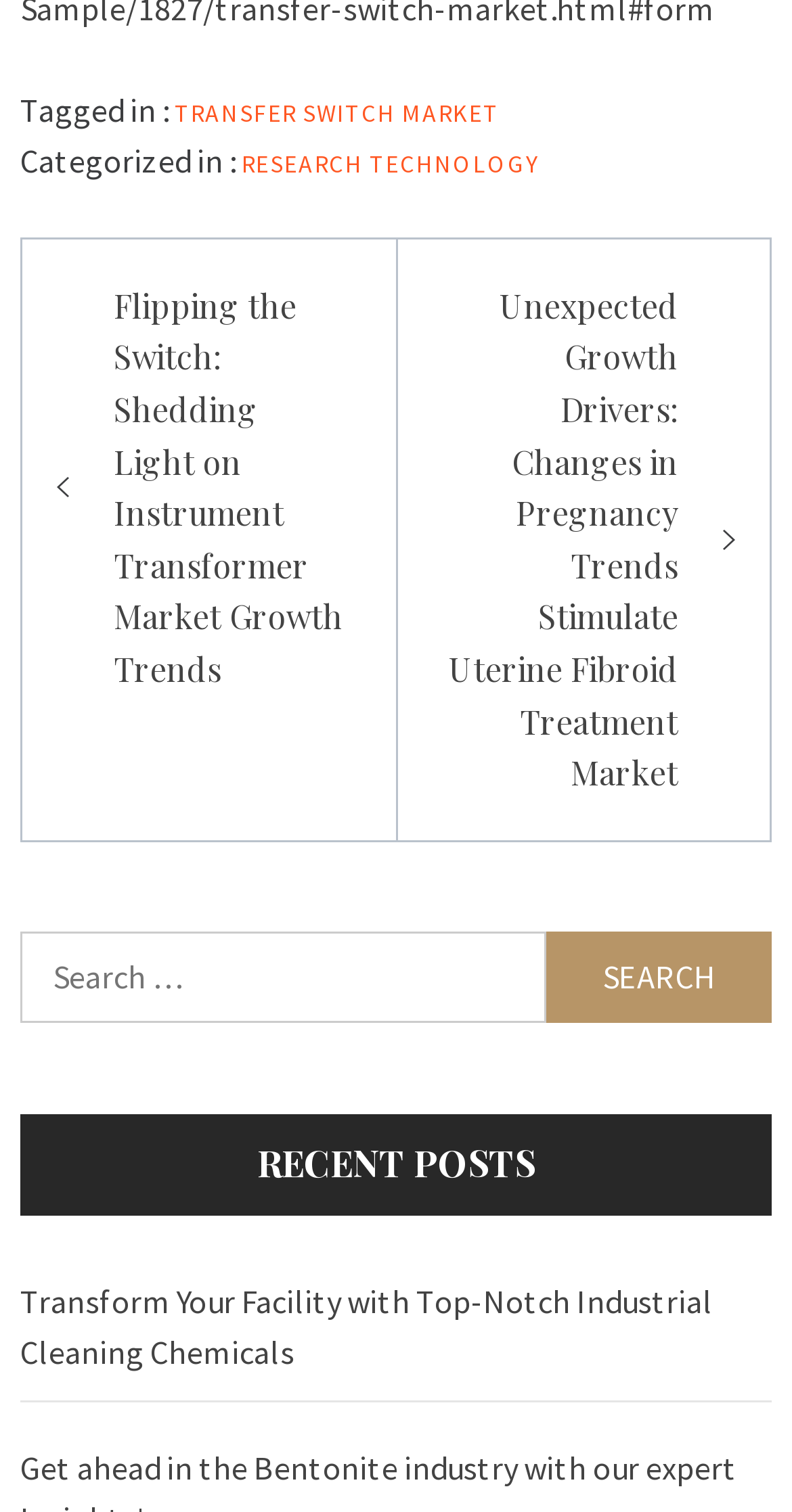Use a single word or phrase to answer the question: 
How many recent posts are listed?

2